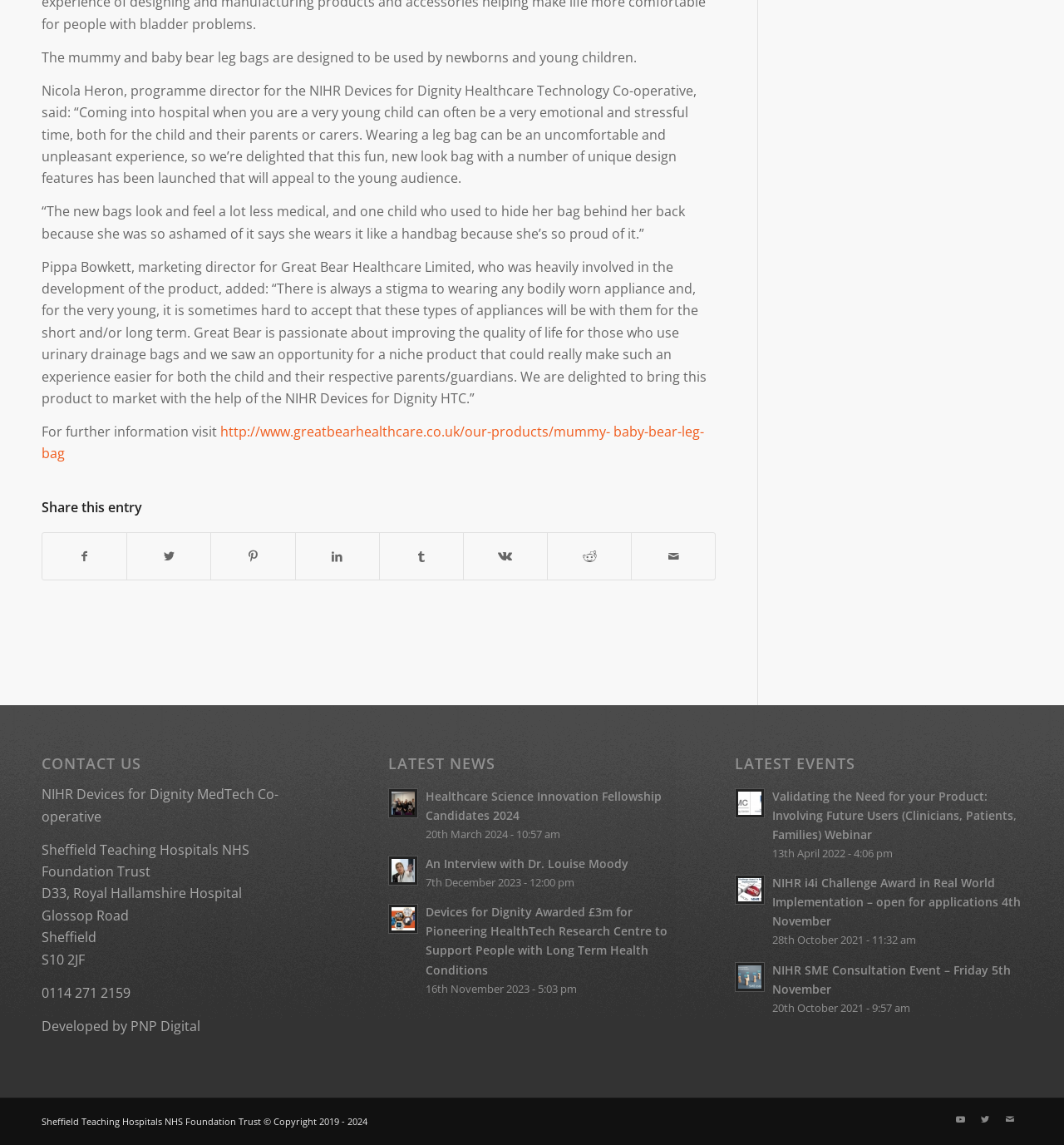What is the address of the NIHR Devices for Dignity MedTech Co-operative?
Based on the image, give a one-word or short phrase answer.

D33, Royal Hallamshire Hospital, Glossop Road, Sheffield, S10 2JF